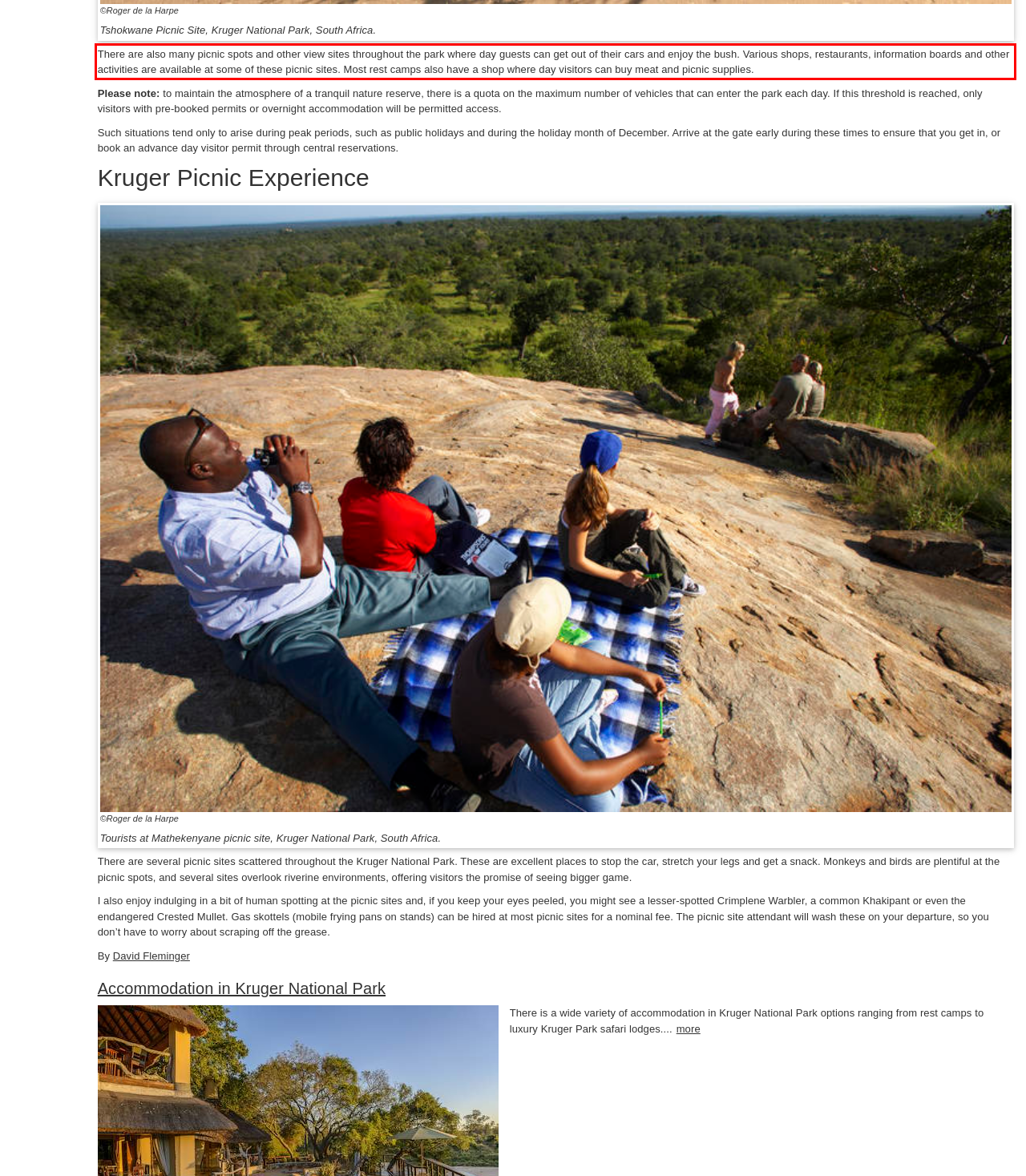You have a screenshot of a webpage with a UI element highlighted by a red bounding box. Use OCR to obtain the text within this highlighted area.

There are also many picnic spots and other view sites throughout the park where day guests can get out of their cars and enjoy the bush. Various shops, restaurants, information boards and other activities are available at some of these picnic sites. Most rest camps also have a shop where day visitors can buy meat and picnic supplies.